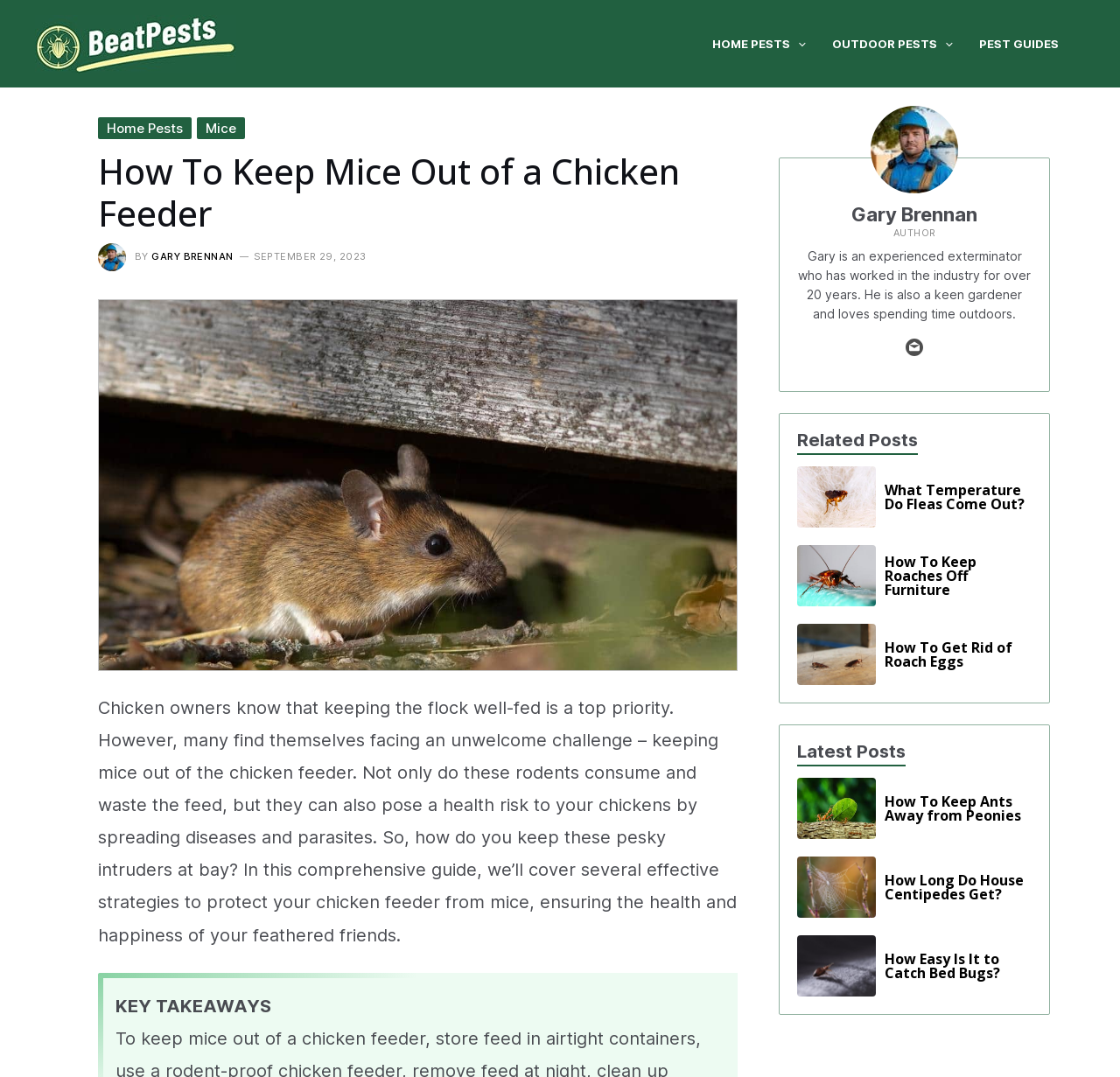Please identify the bounding box coordinates of the element I need to click to follow this instruction: "View the 'How To Keep Mice Out of a Chicken Feeder' article".

[0.088, 0.139, 0.659, 0.217]